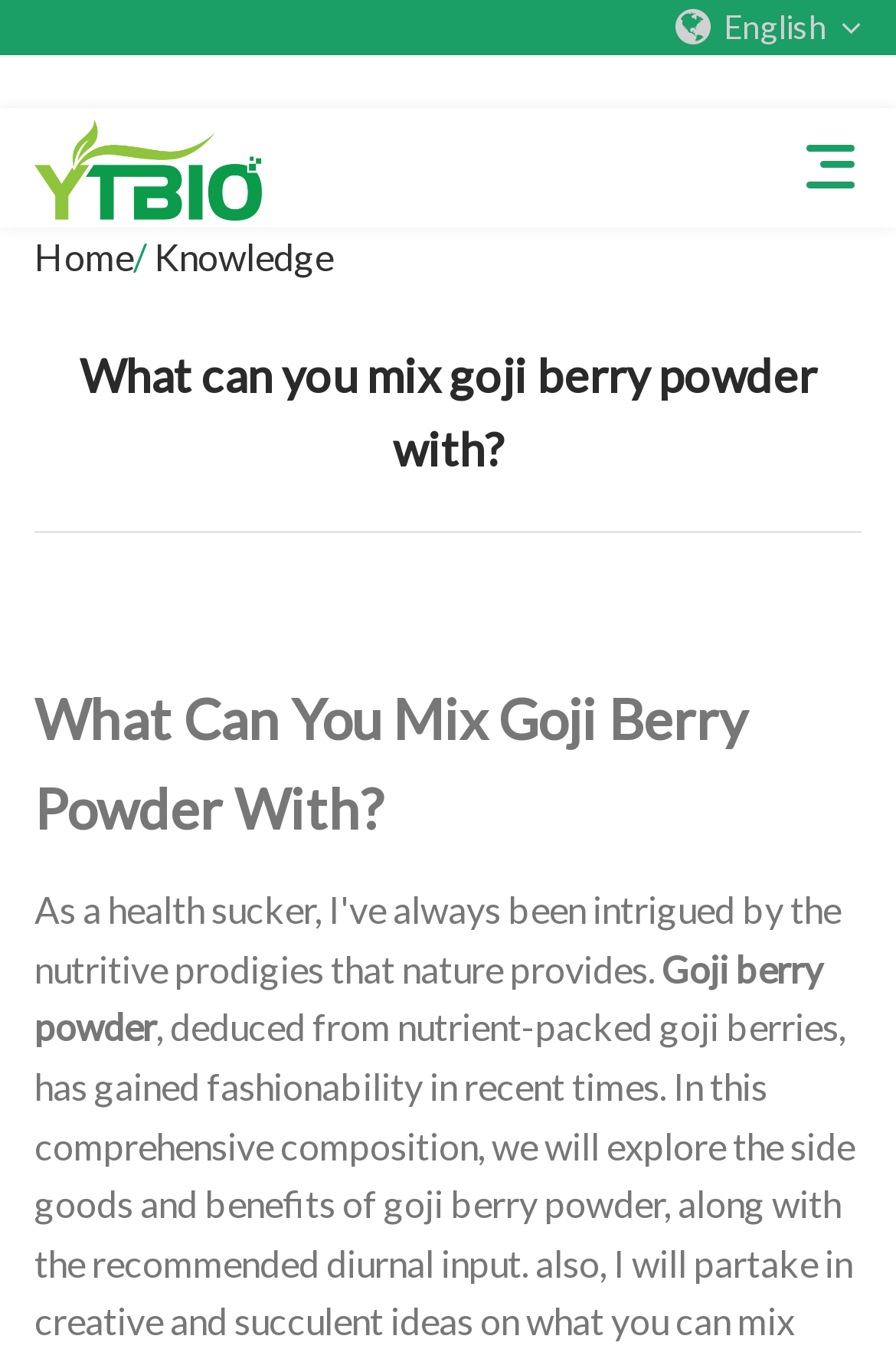Pinpoint the bounding box coordinates of the clickable area necessary to execute the following instruction: "Upload artwork". The coordinates should be given as four float numbers between 0 and 1, namely [left, top, right, bottom].

None